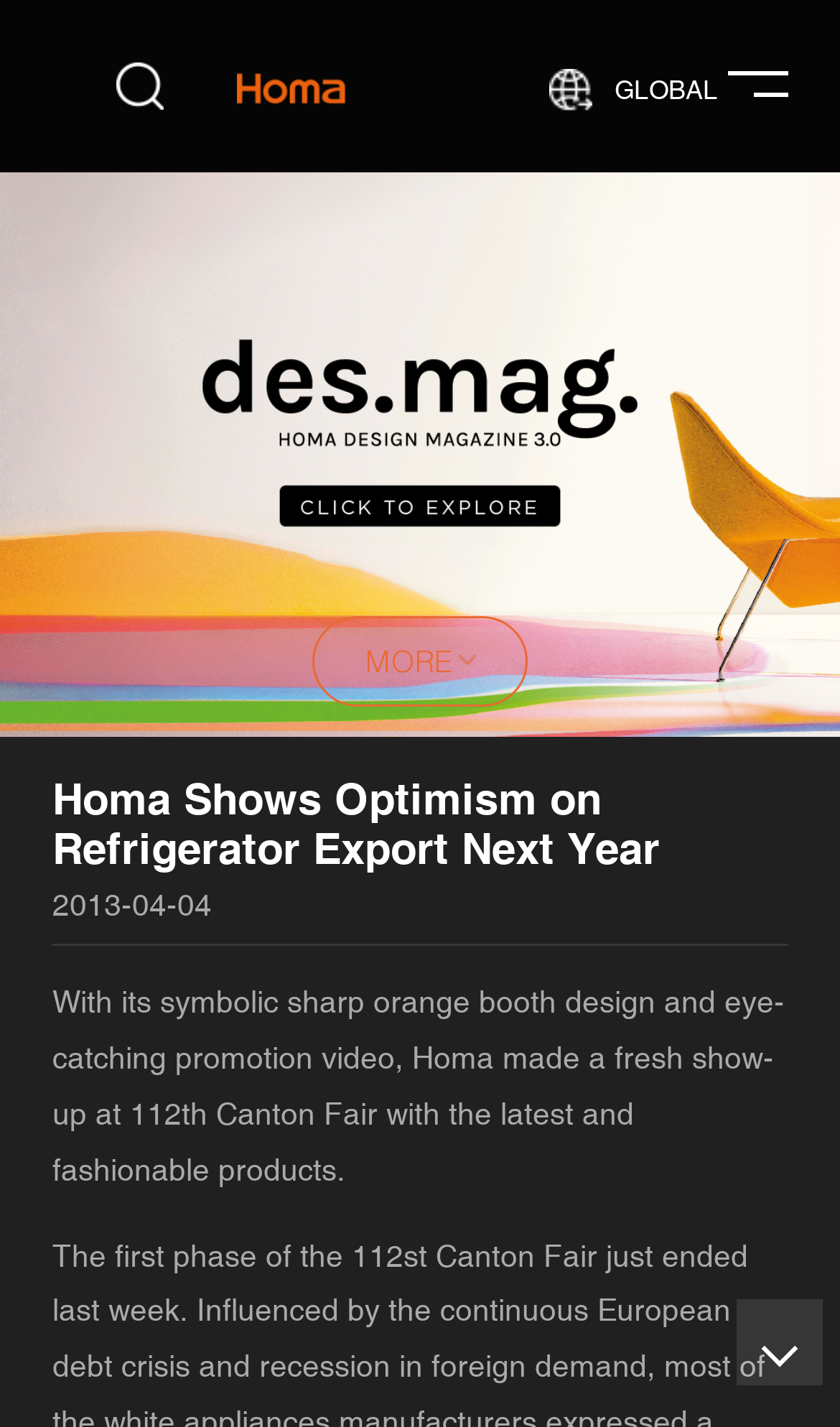Answer the question with a single word or phrase: 
What is the color of the booth design?

sharp orange